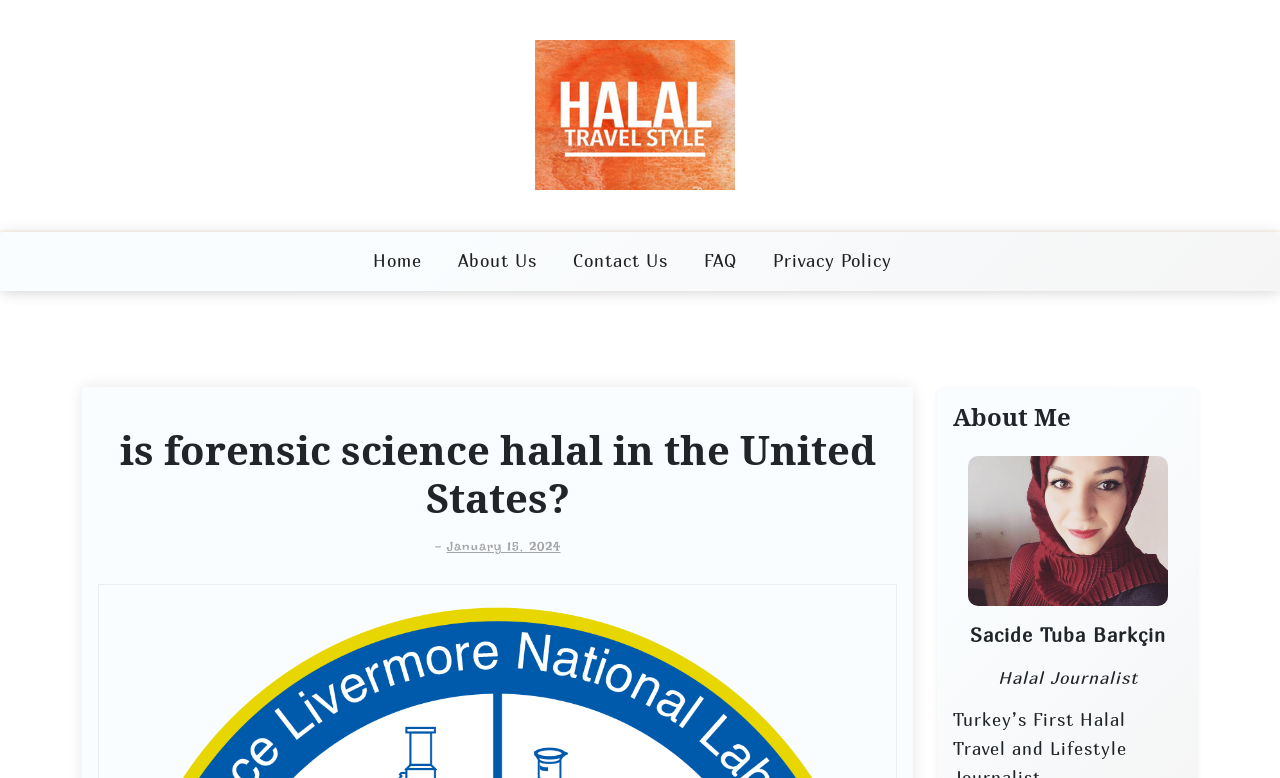What is the date of the article?
Use the image to give a comprehensive and detailed response to the question.

I found the date of the article by looking at the link element with the text 'January 15, 2024' which is located below the main heading. This link element also contains a time element, indicating that it represents a date.